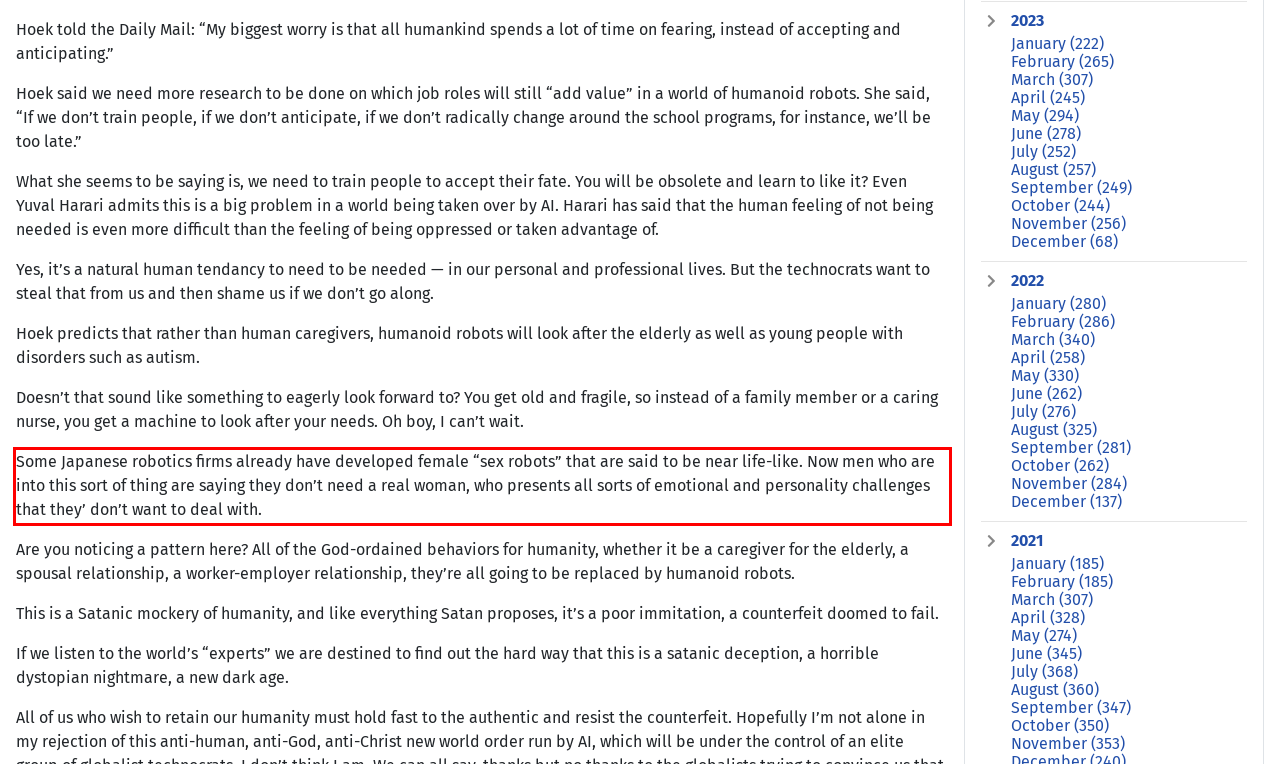Using the provided screenshot, read and generate the text content within the red-bordered area.

Some Japanese robotics firms already have developed female “sex robots” that are said to be near life-like. Now men who are into this sort of thing are saying they don’t need a real woman, who presents all sorts of emotional and personality challenges that they’ don’t want to deal with.